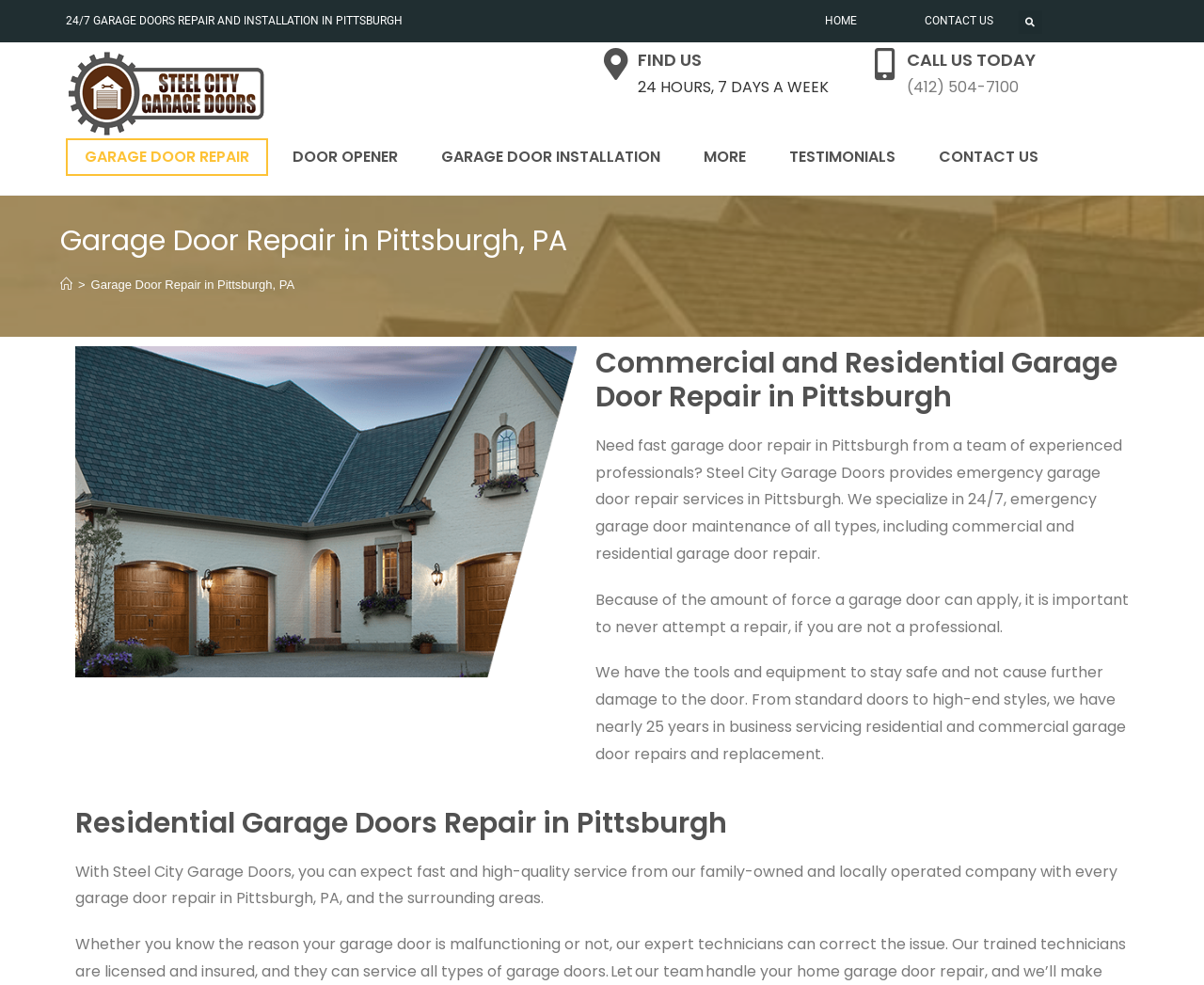Determine the coordinates of the bounding box for the clickable area needed to execute this instruction: "read about Sartin's Soulshine".

None